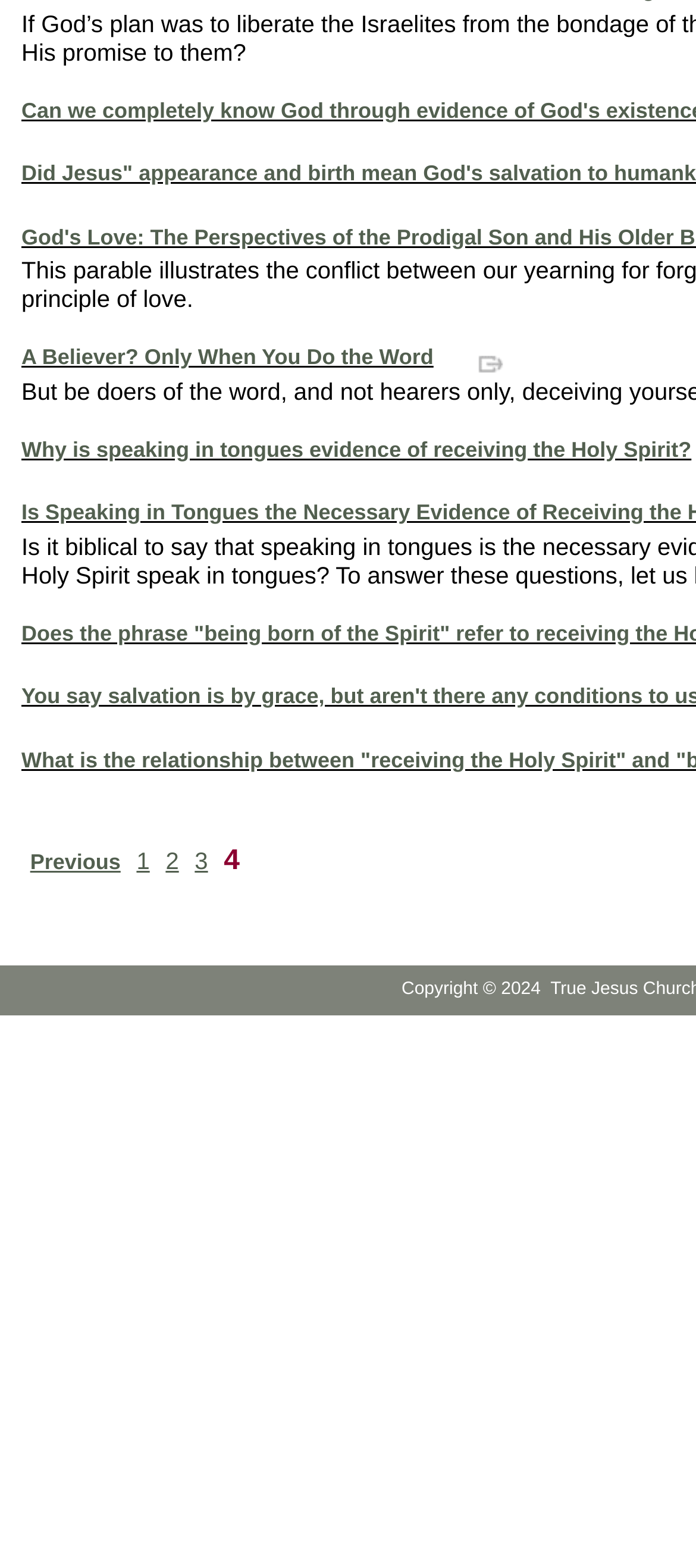Based on the element description: "1", identify the UI element and provide its bounding box coordinates. Use four float numbers between 0 and 1, [left, top, right, bottom].

[0.196, 0.541, 0.215, 0.558]